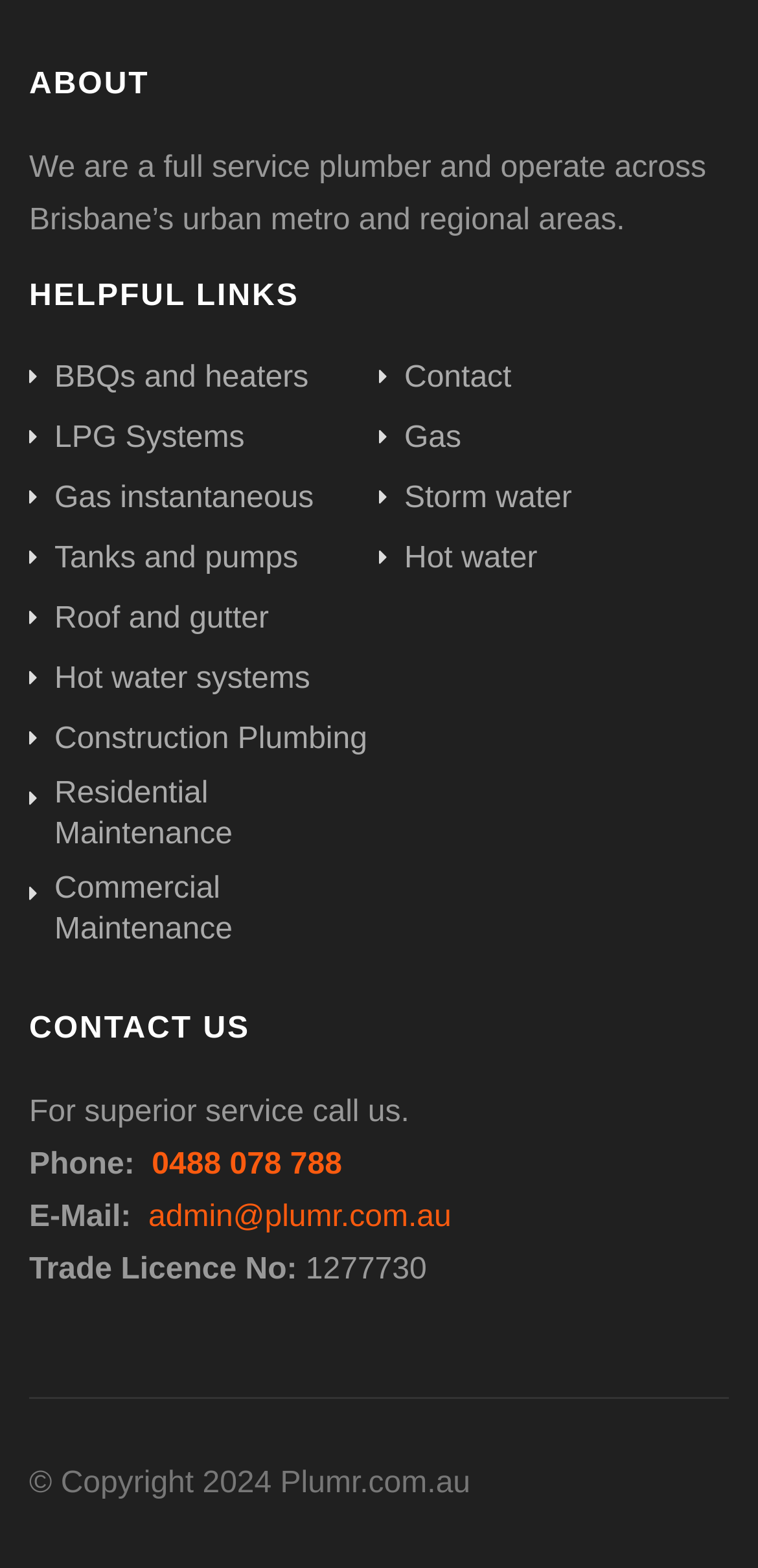Please identify the bounding box coordinates of the clickable element to fulfill the following instruction: "Send an email to admin@plumr.com.au". The coordinates should be four float numbers between 0 and 1, i.e., [left, top, right, bottom].

[0.196, 0.766, 0.595, 0.787]